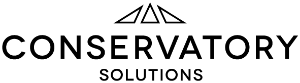Offer a detailed explanation of the image's components.

The image features the logo of "Conservatory Solutions," a company likely specializing in home improvement, particularly in areas like conservatories, joinery, and outdoor living spaces. The logo prominently displays the name "CONSERVATORY" in bold, capital letters, with "SOLUTIONS" in a smaller size beneath it. Above the text, a stylized graphic of a roof design suggests an association with structures that enhance living spaces, such as porches, verandas, or conservatories. This visual identity conveys a sense of expertise and creativity in providing solutions for exterior home enhancement. The logo's clean lines and professional typography reflect the company's dedication to quality and craftsmanship.